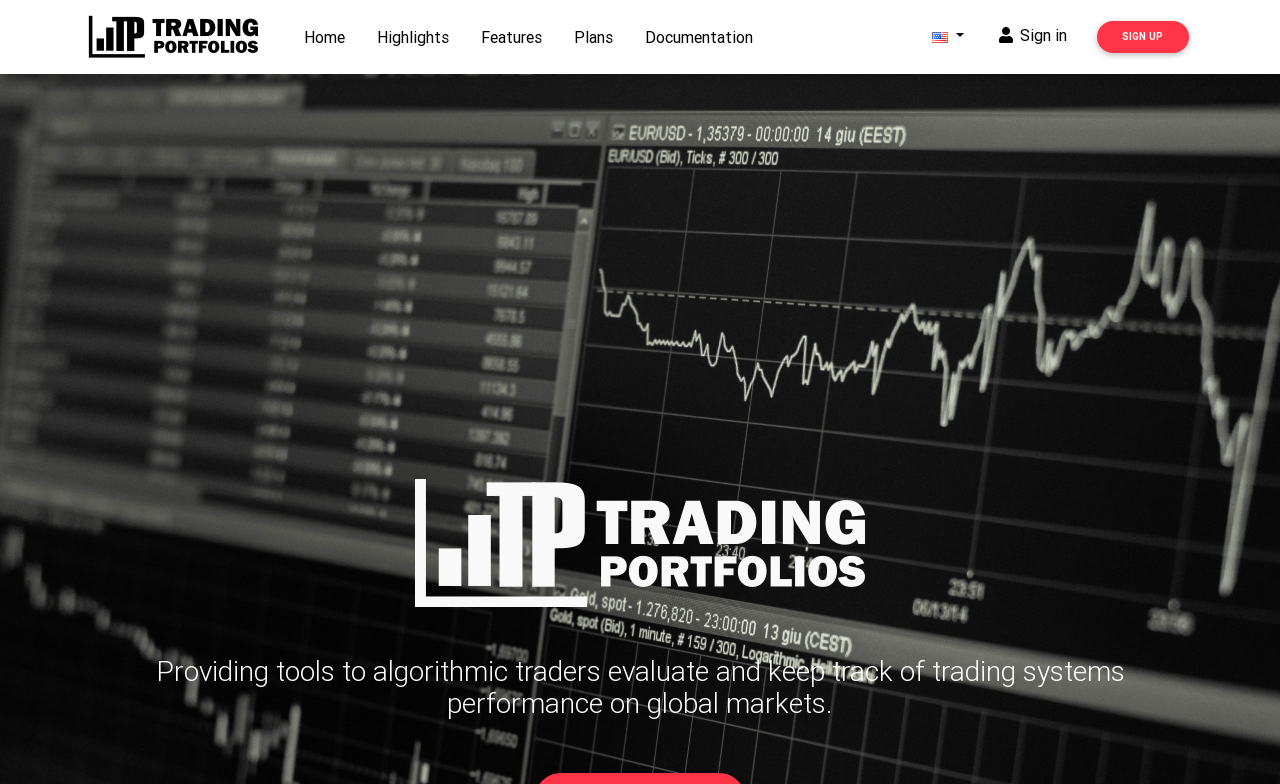How many navigation links are available?
Please provide a single word or phrase as your answer based on the screenshot.

5